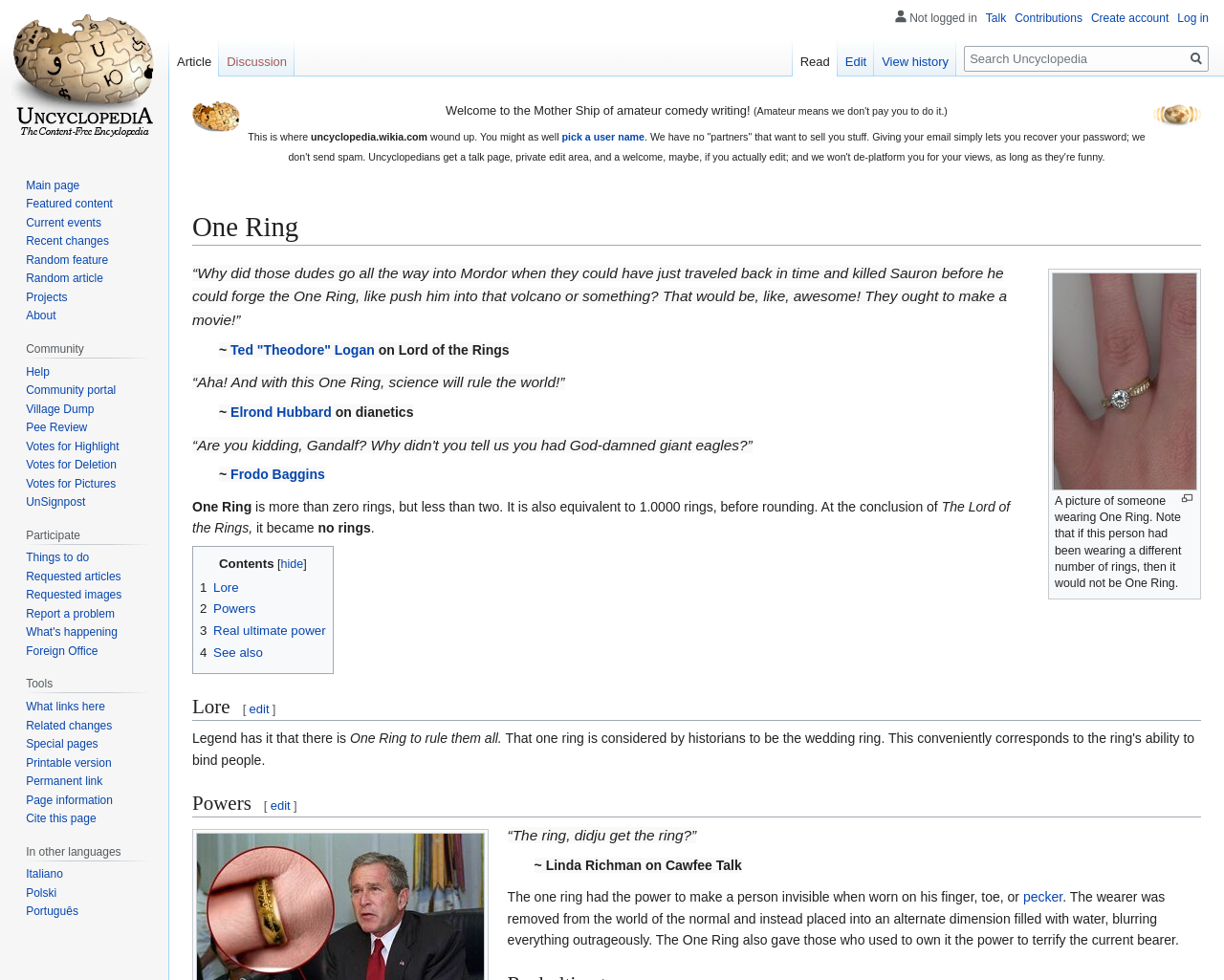Extract the bounding box coordinates of the UI element described by: "title="Visit the main page"". The coordinates should include four float numbers ranging from 0 to 1, e.g., [left, top, right, bottom].

[0.006, 0.0, 0.131, 0.156]